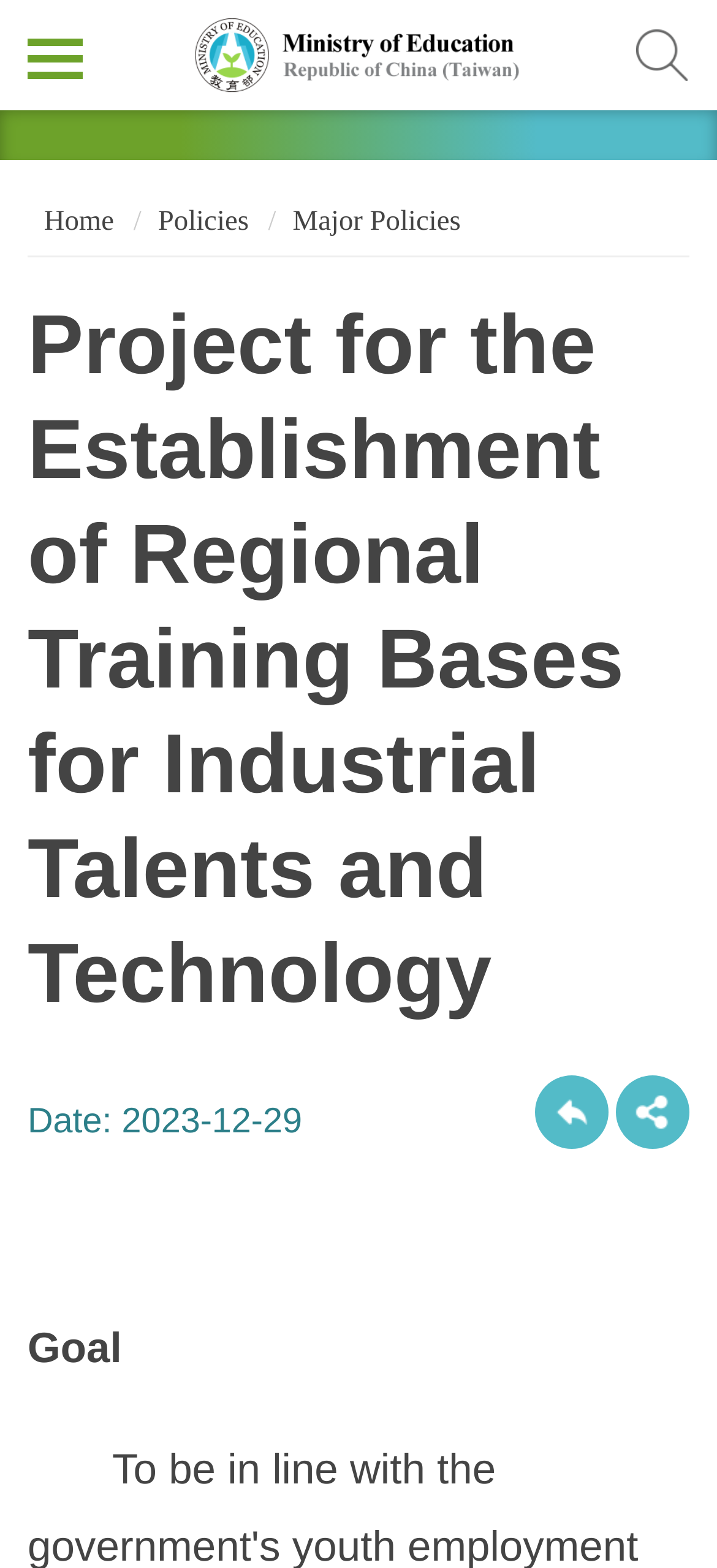How many links are there in the main navigation menu?
Please provide a single word or phrase based on the screenshot.

3